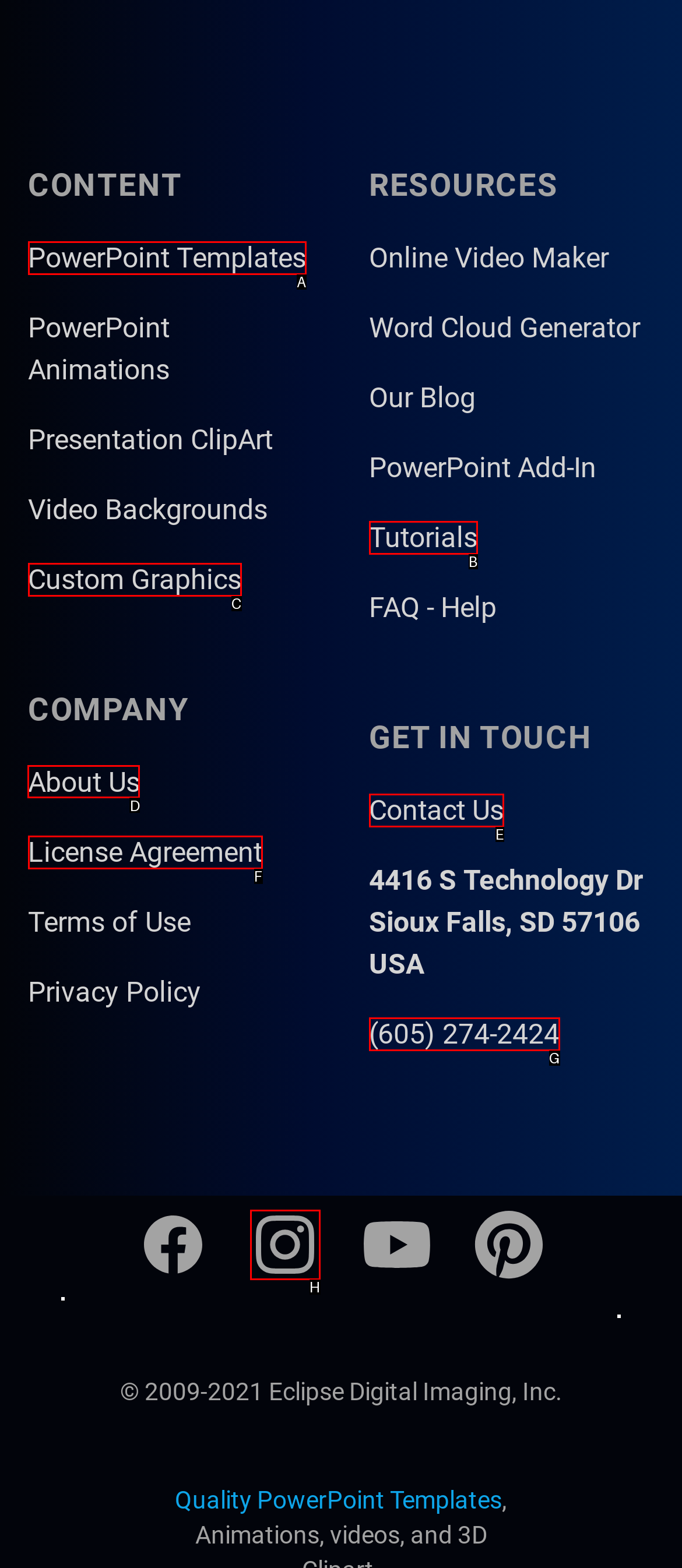From the given choices, which option should you click to complete this task: Visit the company's About Us page? Answer with the letter of the correct option.

D